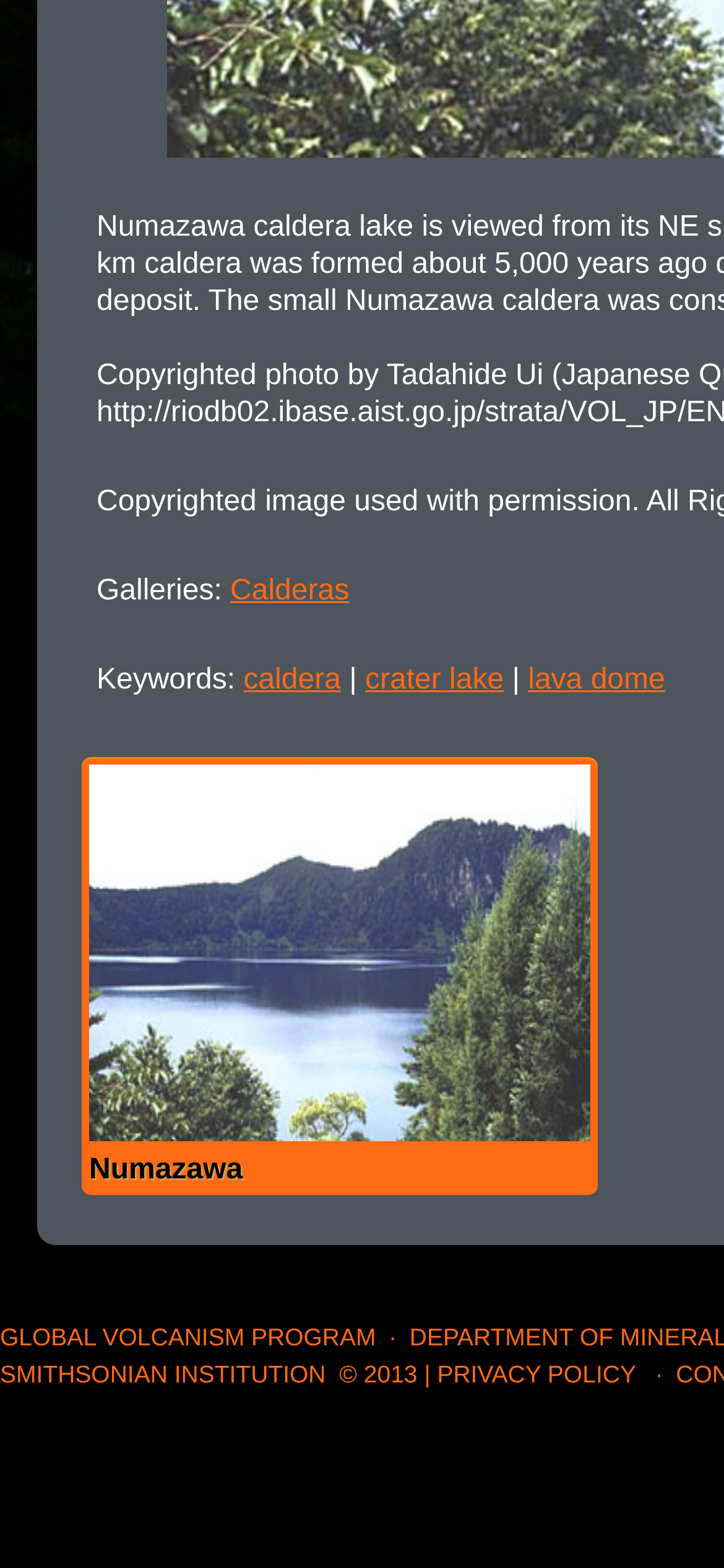What is the name of the institution associated with this webpage?
Please provide a comprehensive and detailed answer to the question.

The link 'SMITHSONIAN INSTITUTION' at the bottom of the webpage suggests that this webpage is associated with the Smithsonian Institution.